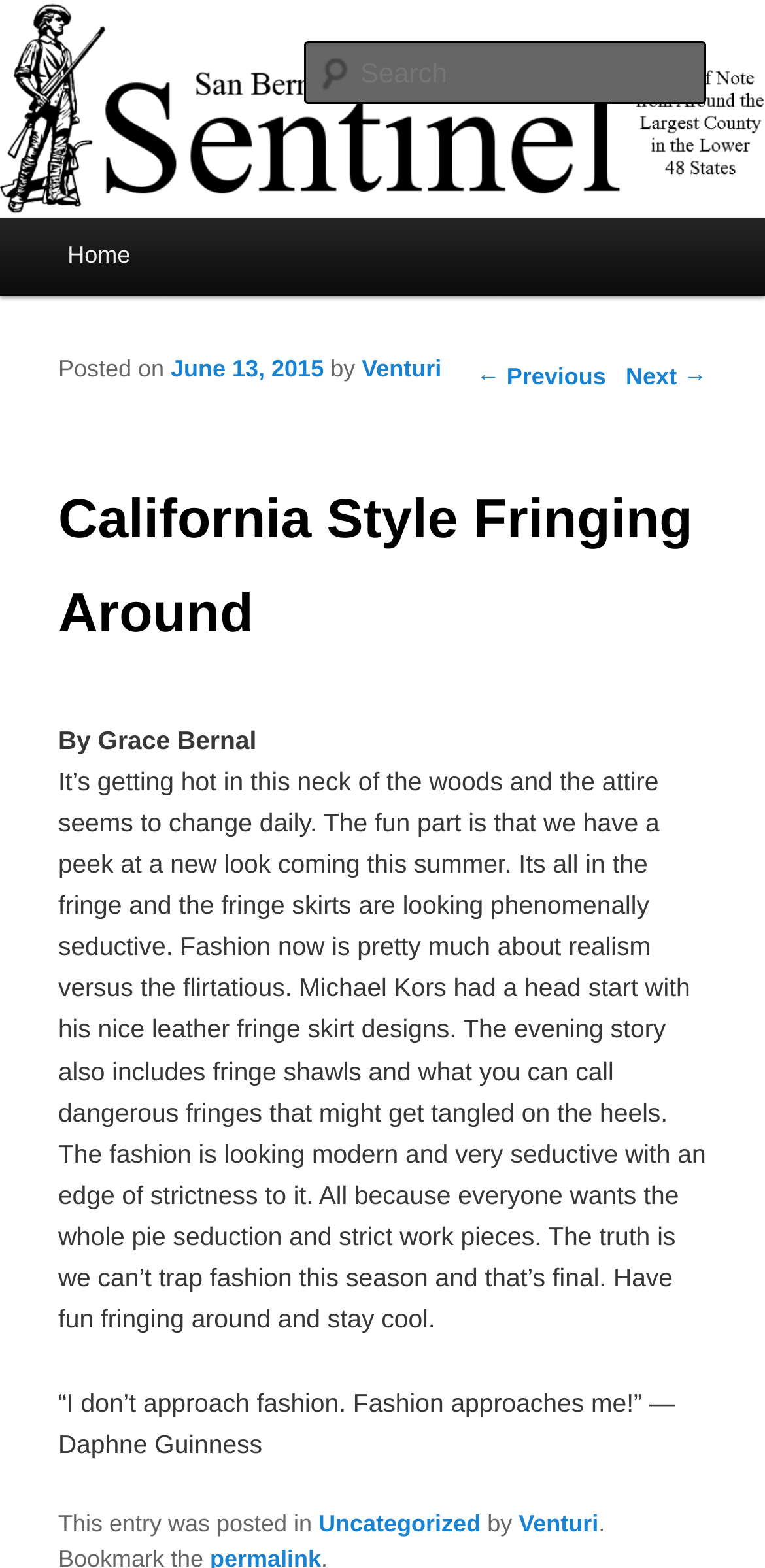What is the purpose of the 'Search' textbox?
Please answer the question with as much detail as possible using the screenshot.

The purpose of the 'Search' textbox can be determined by its location and label, which suggests that it is intended for users to search the website for specific content.